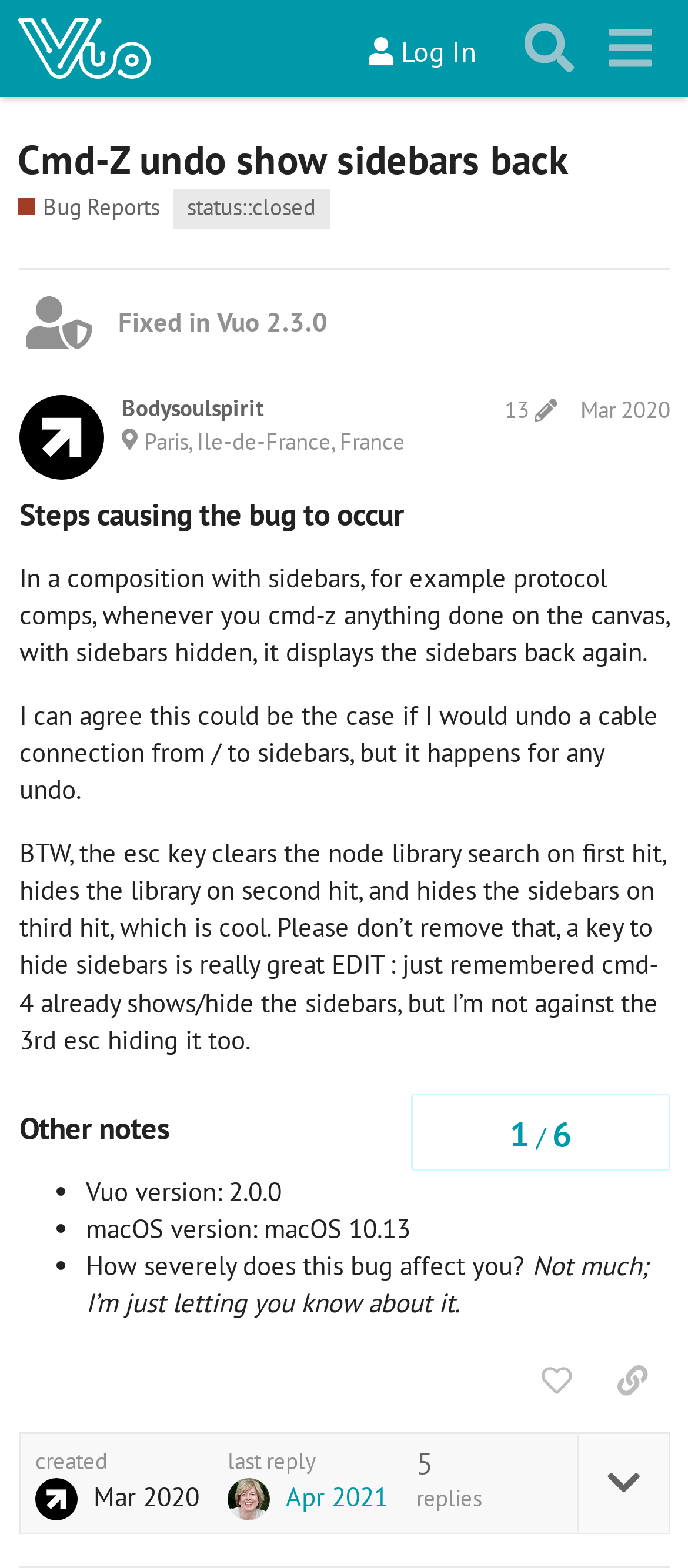Based on the element description: "ierra Detention Systems", identify the UI element and provide its bounding box coordinates. Use four float numbers between 0 and 1, [left, top, right, bottom].

None